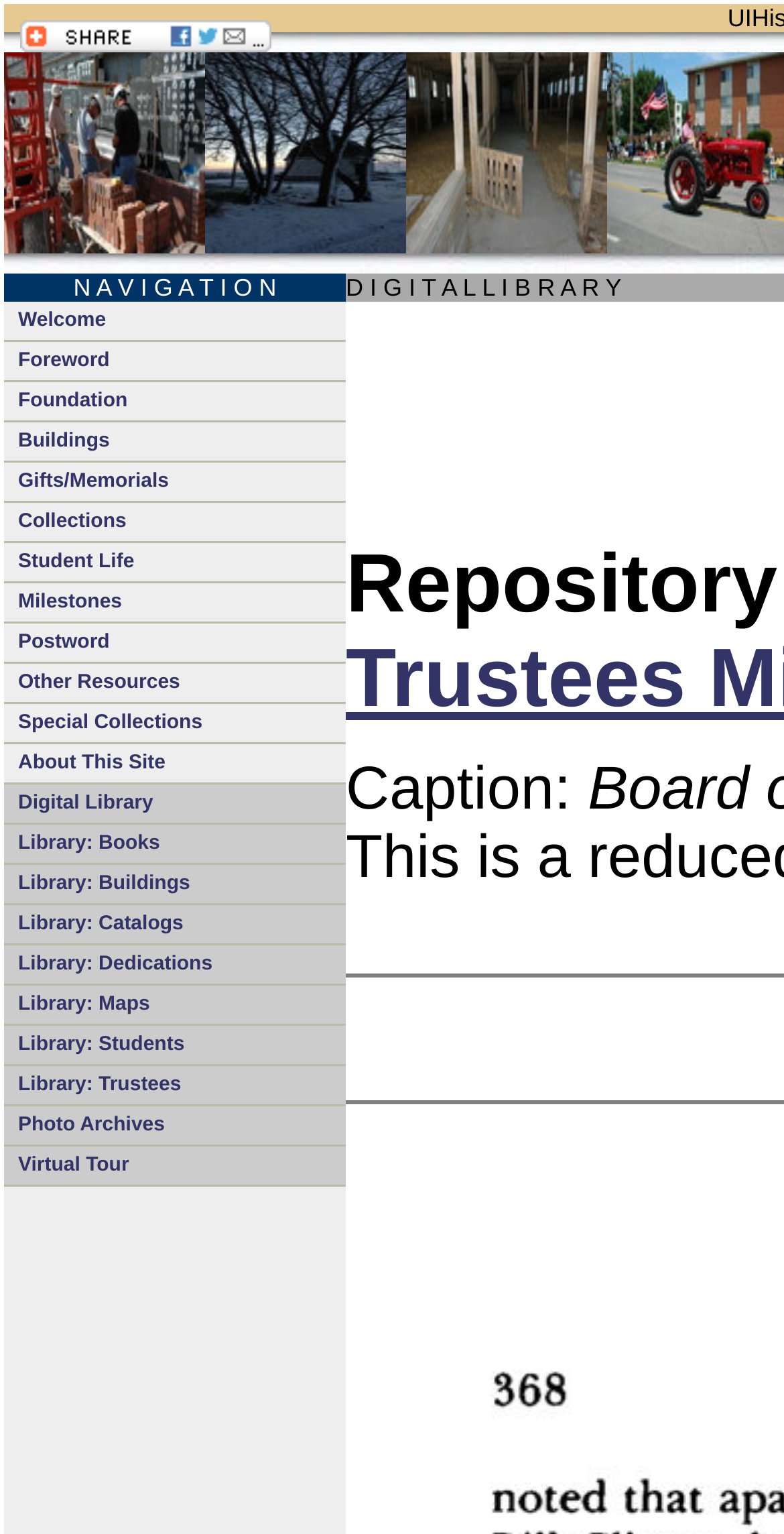Describe the entire webpage, focusing on both content and design.

The webpage is titled "UIHistories Project Repository" and appears to be a repository of historical information and resources. At the top of the page, there are three links, each accompanied by an image, spaced evenly apart. Below these links, there is a navigation menu with 21 links, including "Welcome", "Foreword", "Foundation", and others, which are stacked vertically and aligned to the left side of the page. 

To the right of the navigation menu, there is a static text element labeled "Caption:". The page also features a "Bookmark and Share" link at the top-right corner, accompanied by an image. Overall, the webpage has a simple and organized layout, with a focus on providing easy access to various resources and historical information.